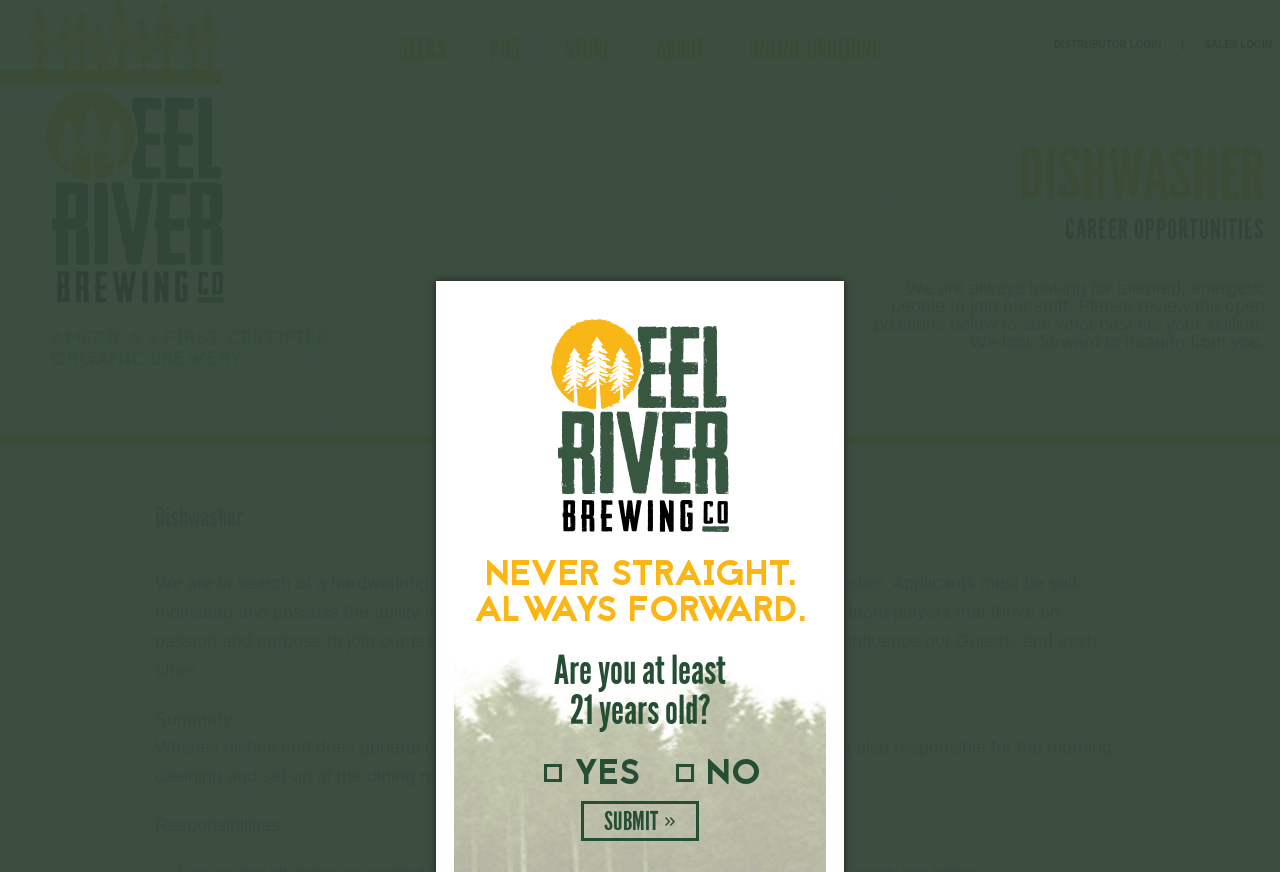Please identify the bounding box coordinates of where to click in order to follow the instruction: "Click the 'Contact' link".

None